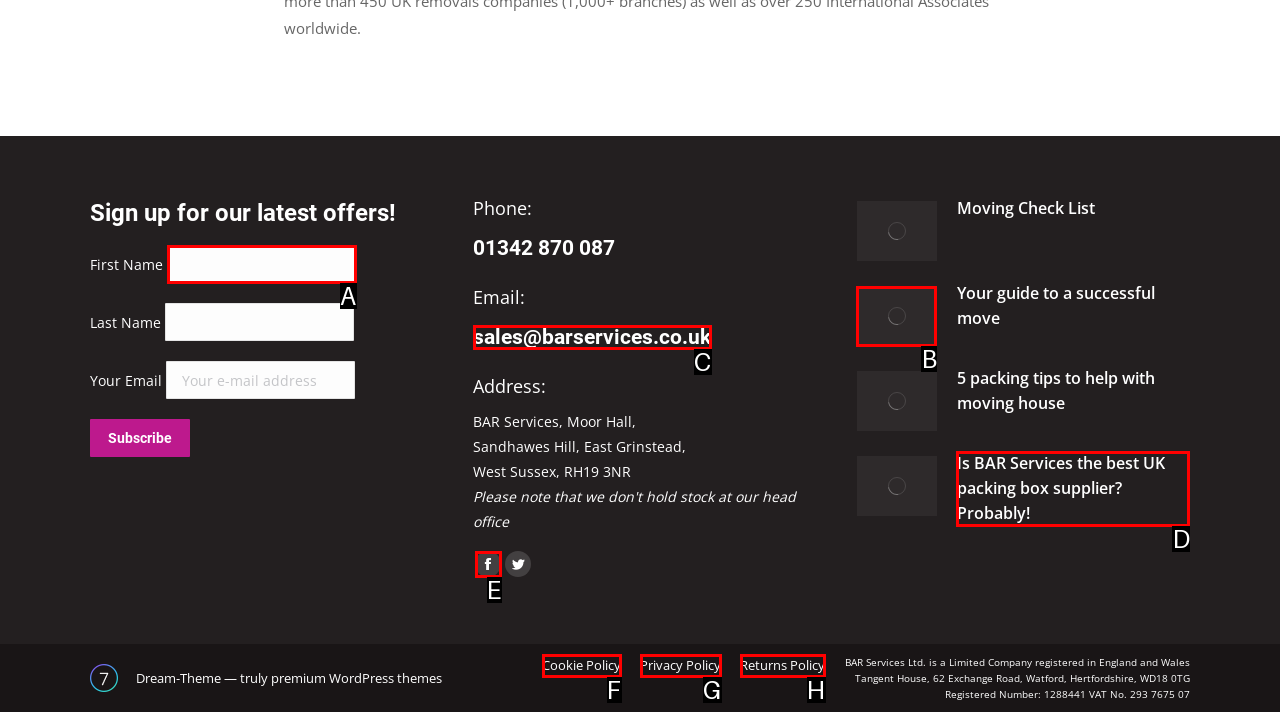Select the letter of the HTML element that best fits the description: Privacy Policy
Answer with the corresponding letter from the provided choices.

G